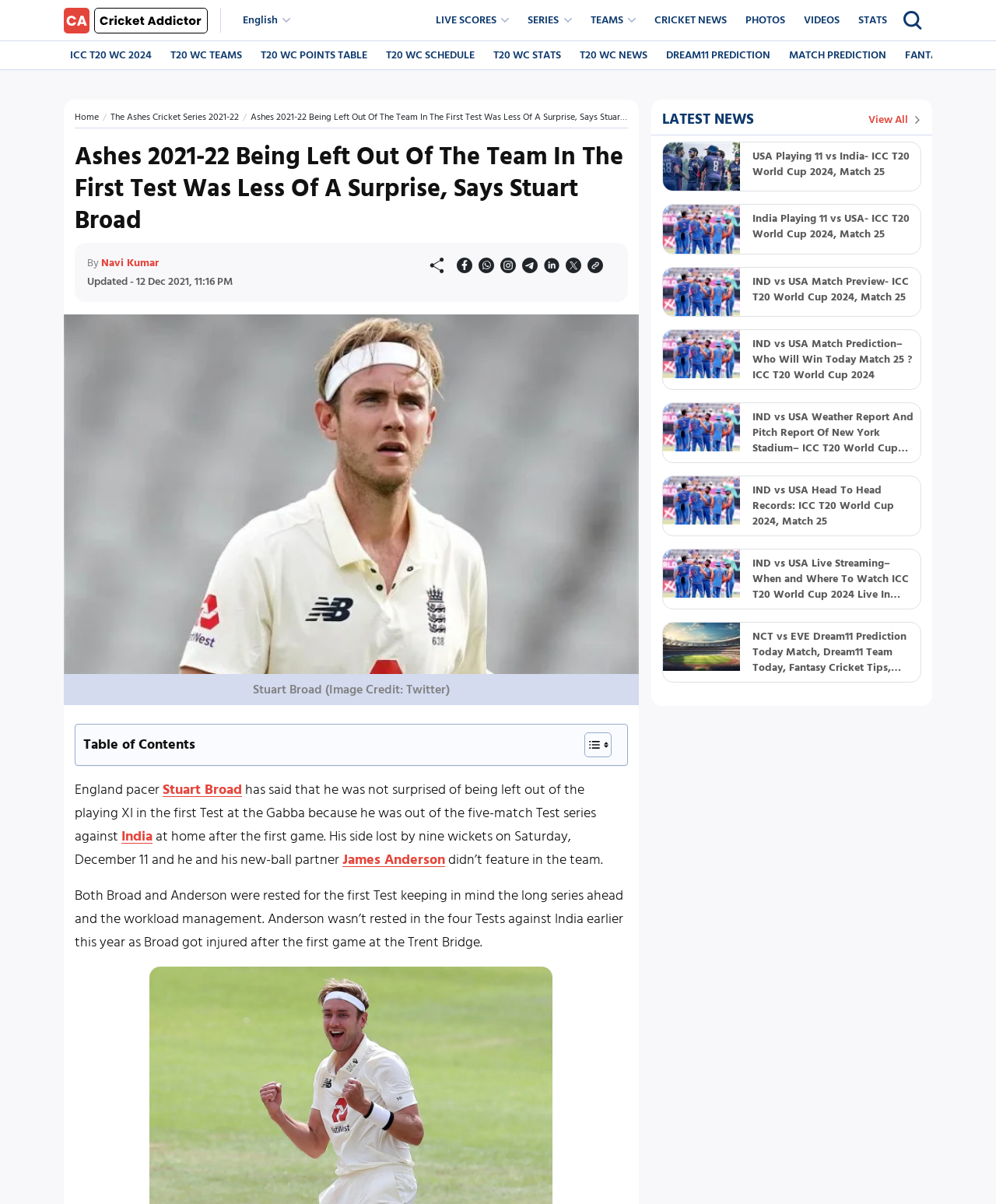Identify the bounding box coordinates of the region that needs to be clicked to carry out this instruction: "Click the logo". Provide these coordinates as four float numbers ranging from 0 to 1, i.e., [left, top, right, bottom].

[0.064, 0.006, 0.209, 0.027]